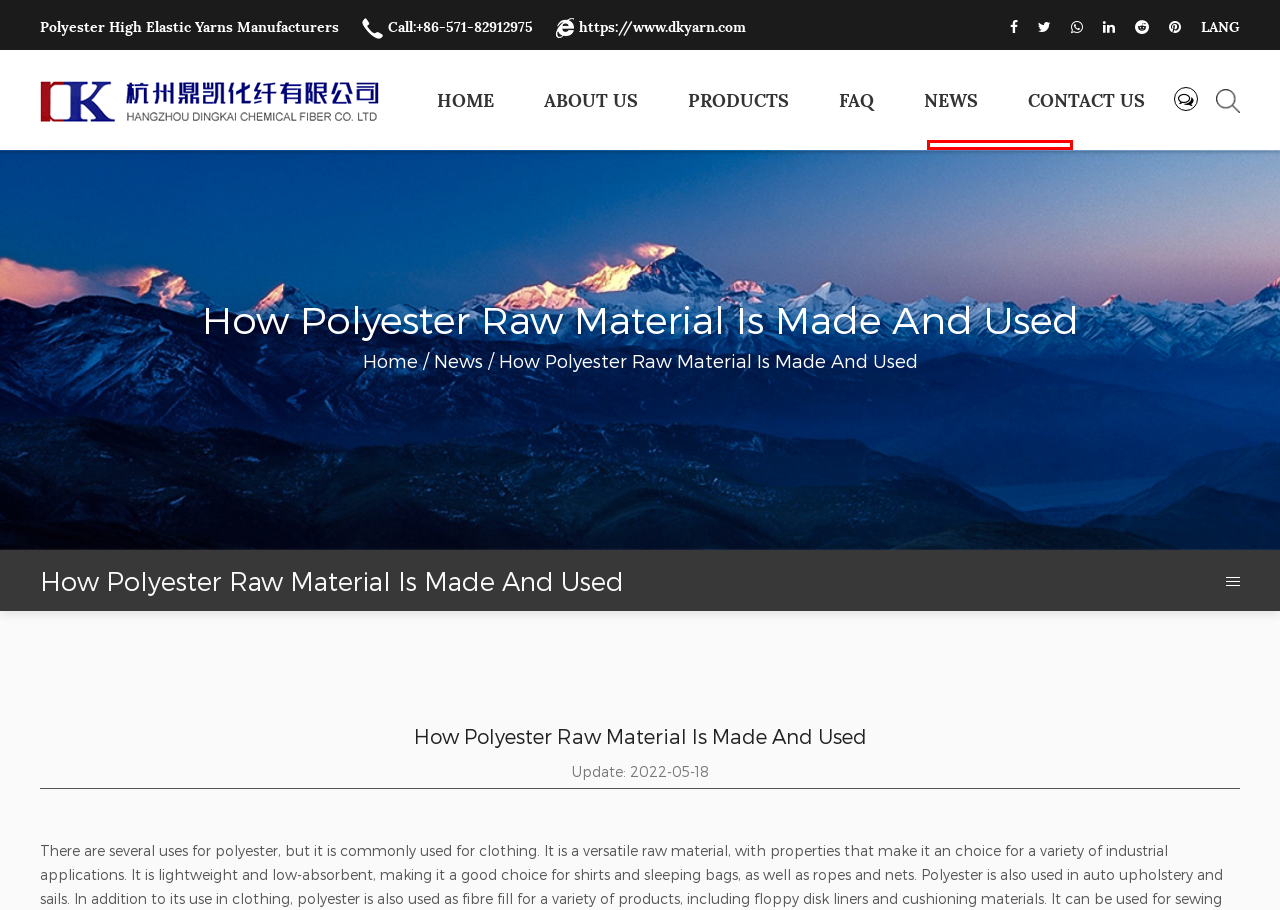Assess the screenshot of a webpage with a red bounding box and determine which webpage description most accurately matches the new page after clicking the element within the red box. Here are the options:
A. Conventional polyester yarn-Hangzhou Dingkai Chemical Fibre Co., Ltd.
B. FAQ-Hangzhou Dingkai Chemical Fibre Co., Ltd.
C. About Us-Hangzhou Dingkai Chemical Fibre Co., Ltd.
D. Contact us-Hangzhou Dingkai Chemical Fibre Co., Ltd.
E. News-Hangzhou Dingkai Chemical Fibre Co., Ltd.
F. Company News-Hangzhou Dingkai Chemical Fibre Co., Ltd.
G. Company Profile-Hangzhou Dingkai Chemical Fibre Co., Ltd.
H. Industry News-Hangzhou Dingkai Chemical Fibre Co., Ltd.

H